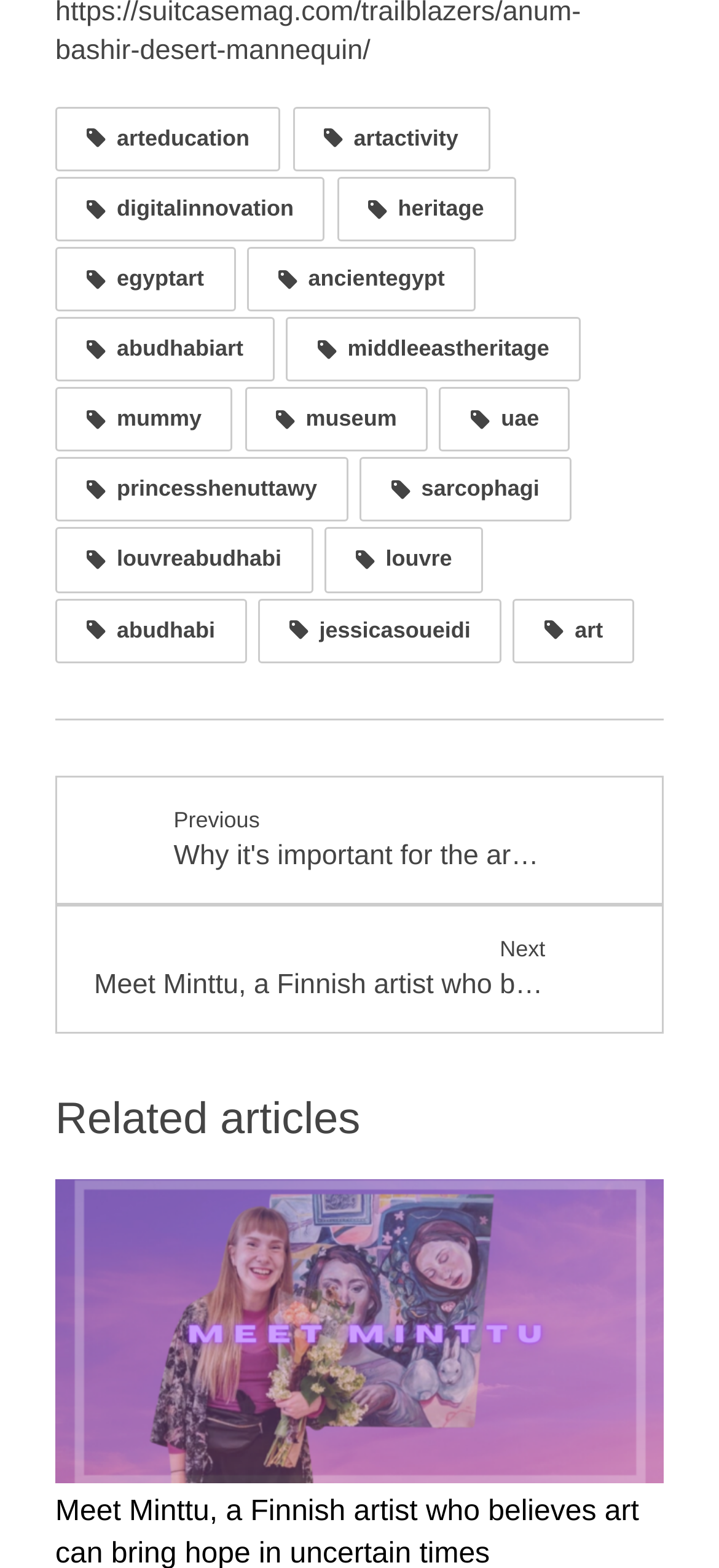Using the elements shown in the image, answer the question comprehensively: How many links are there in the 'Related articles' section?

There are 2 links in the 'Related articles' section. The first link is 'Meet Minttu, a Finnish artist who believes art can bring hope in uncertain times' and the second link is the same as the 'Next' link above the separator.